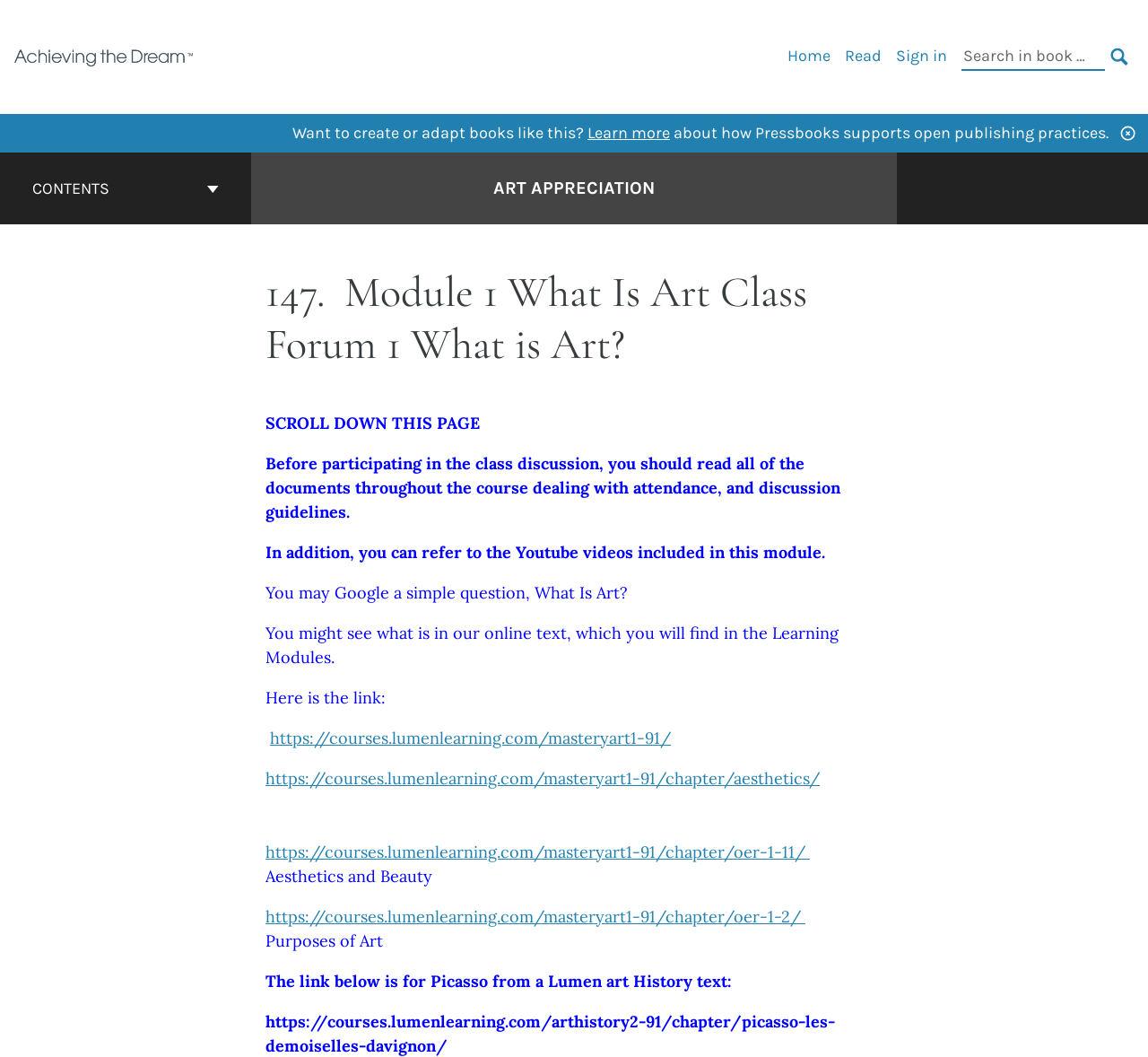Determine the bounding box coordinates for the area you should click to complete the following instruction: "Visit the online text in the Learning Modules".

[0.235, 0.689, 0.584, 0.708]